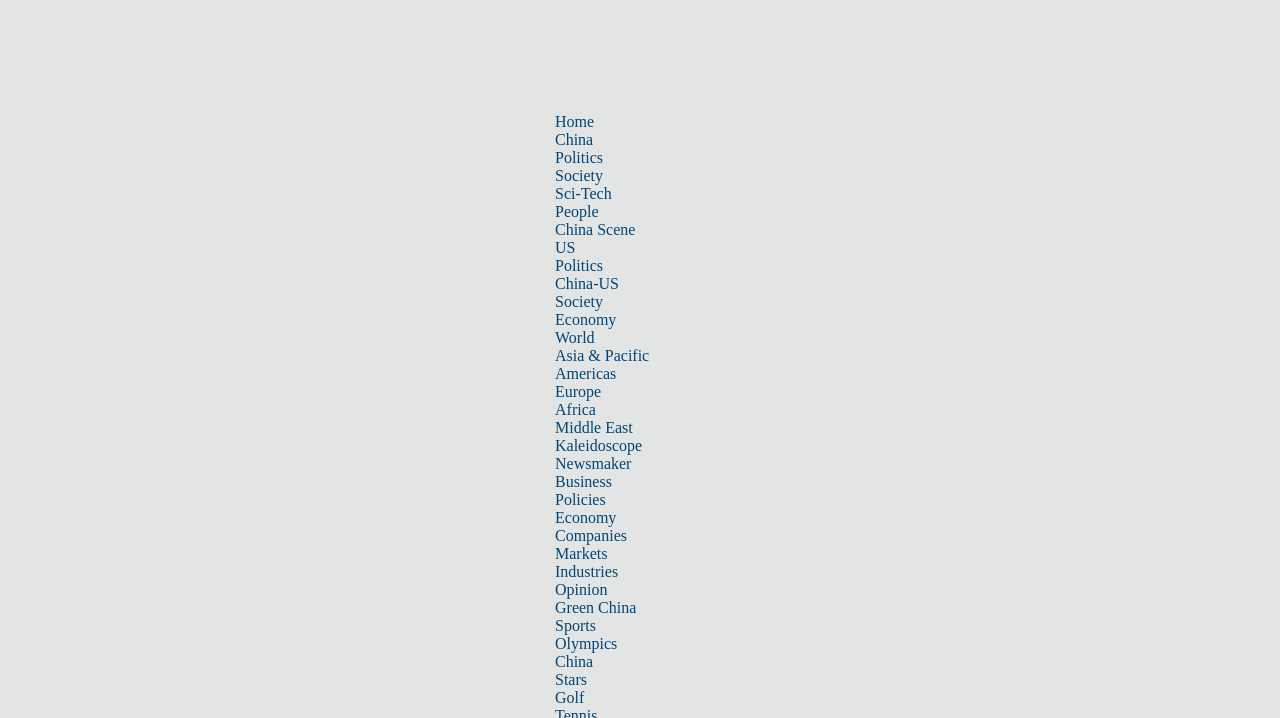Create a detailed narrative of the webpage’s visual and textual elements.

This webpage appears to be a news website, specifically the China Daily website. At the top, there is a navigation menu with multiple categories, including "Home", "China", "Politics", "Society", "Sci-Tech", "People", "China Scene", "US", "World", "Business", and "Sports". Each category has a dropdown list with more specific topics.

Below the navigation menu, there is a large iframe that takes up most of the top section of the page. The iframe is likely displaying a featured article or image.

The webpage has a total of 25 links in the navigation menu, with 7 main categories and 18 subtopics. The links are arranged horizontally, with the main categories on the left and the subtopics on the right. The links are evenly spaced and aligned, with a consistent font size and style throughout.

There are no images on the page, aside from the iframe, which may contain an image or other multimedia content. The overall layout is organized and easy to navigate, with clear headings and concise text.